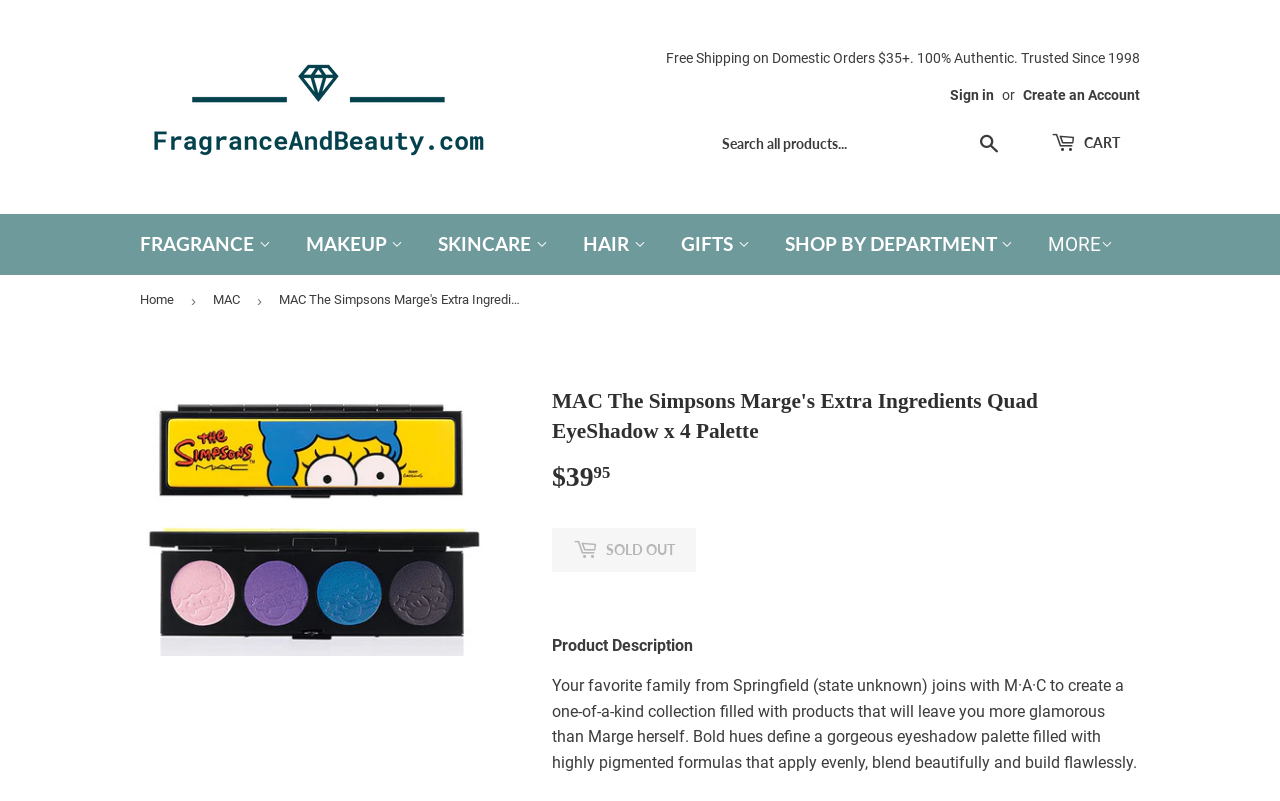Identify the bounding box coordinates of the clickable region to carry out the given instruction: "Click on 'Terms of Use'".

None